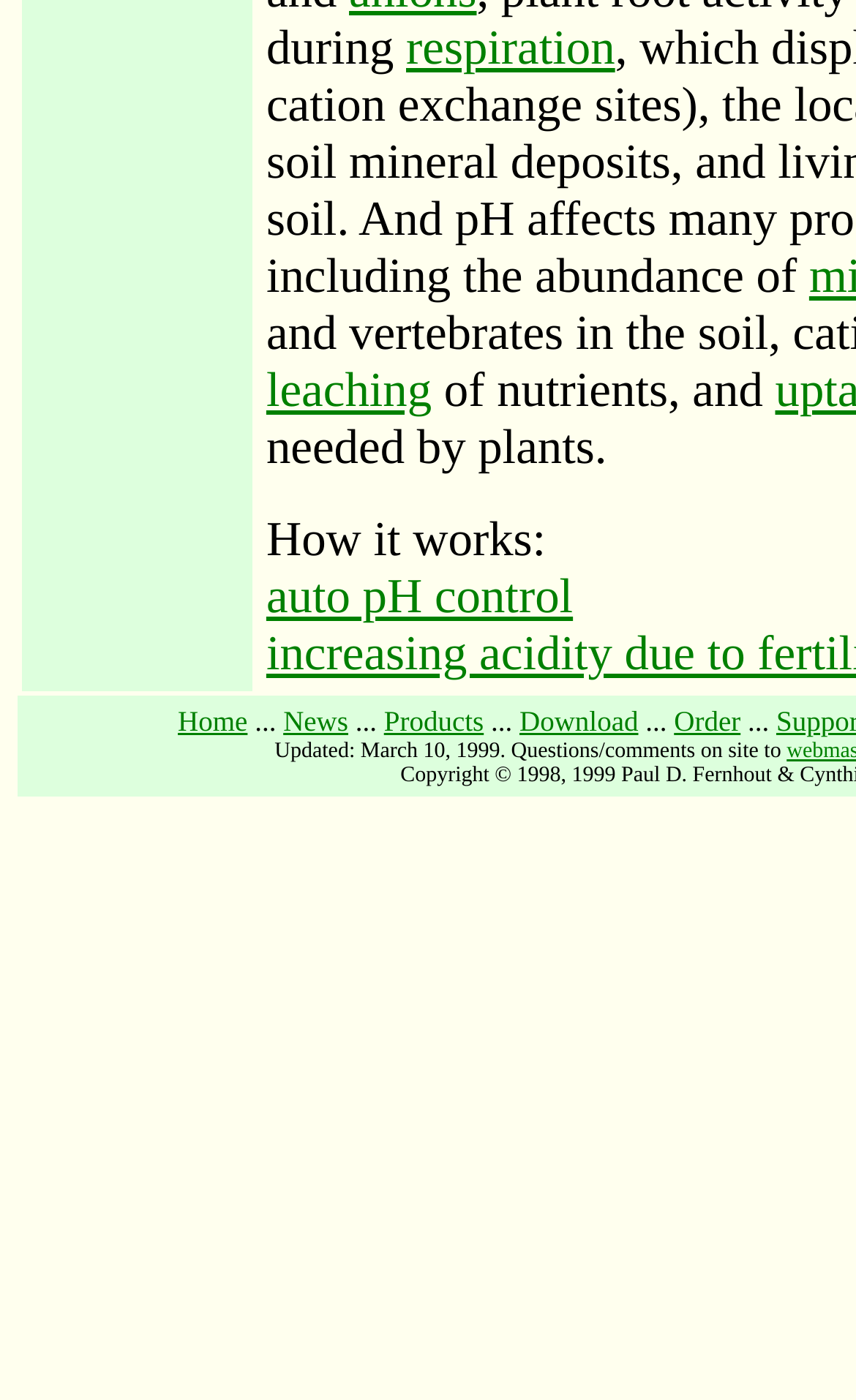Find the bounding box coordinates of the area to click in order to follow the instruction: "click on the link to learn about respiration".

[0.474, 0.015, 0.719, 0.054]